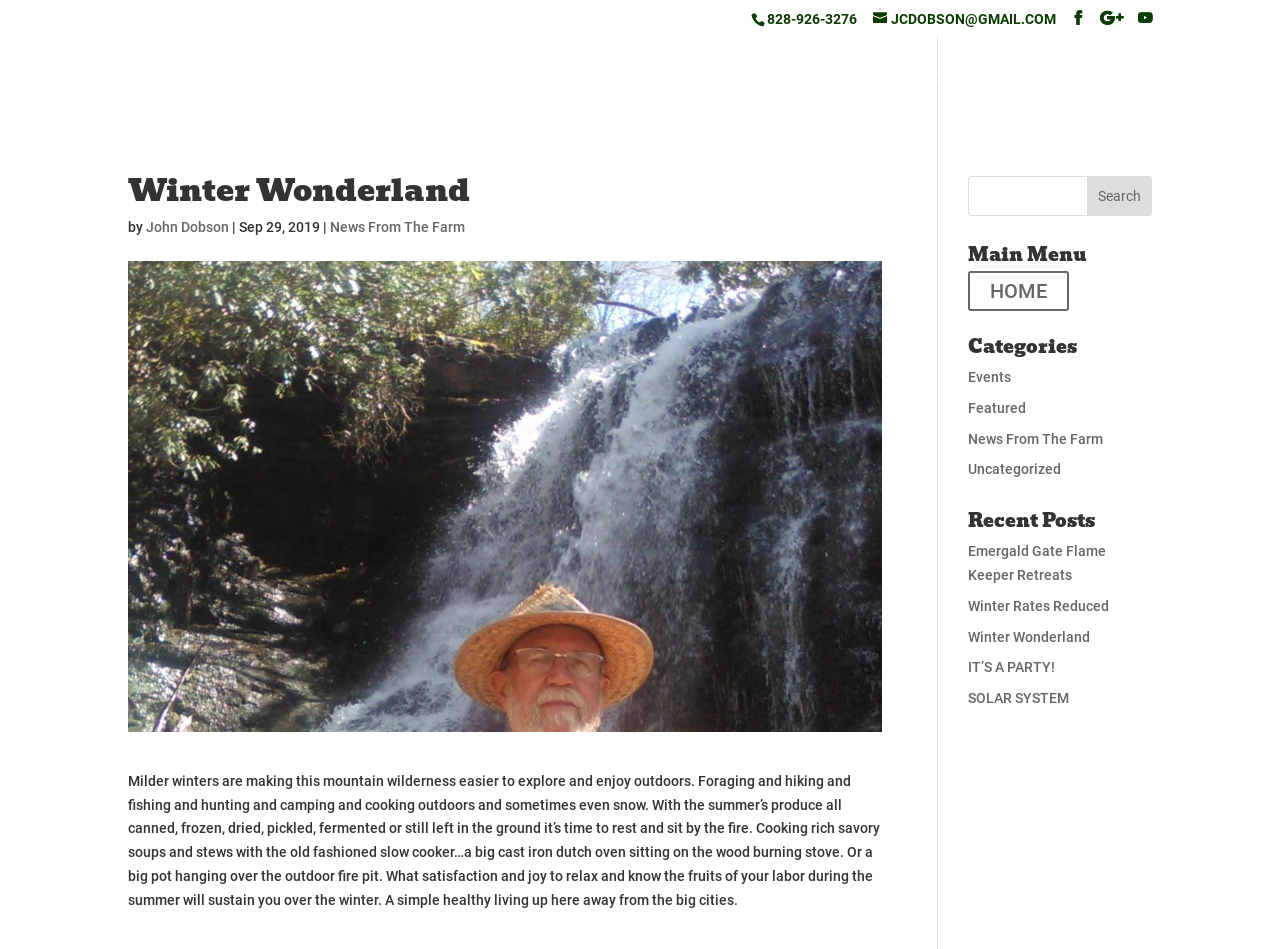Give a one-word or short phrase answer to this question: 
What is the author of the article 'Winter Wonderland'?

John Dobson